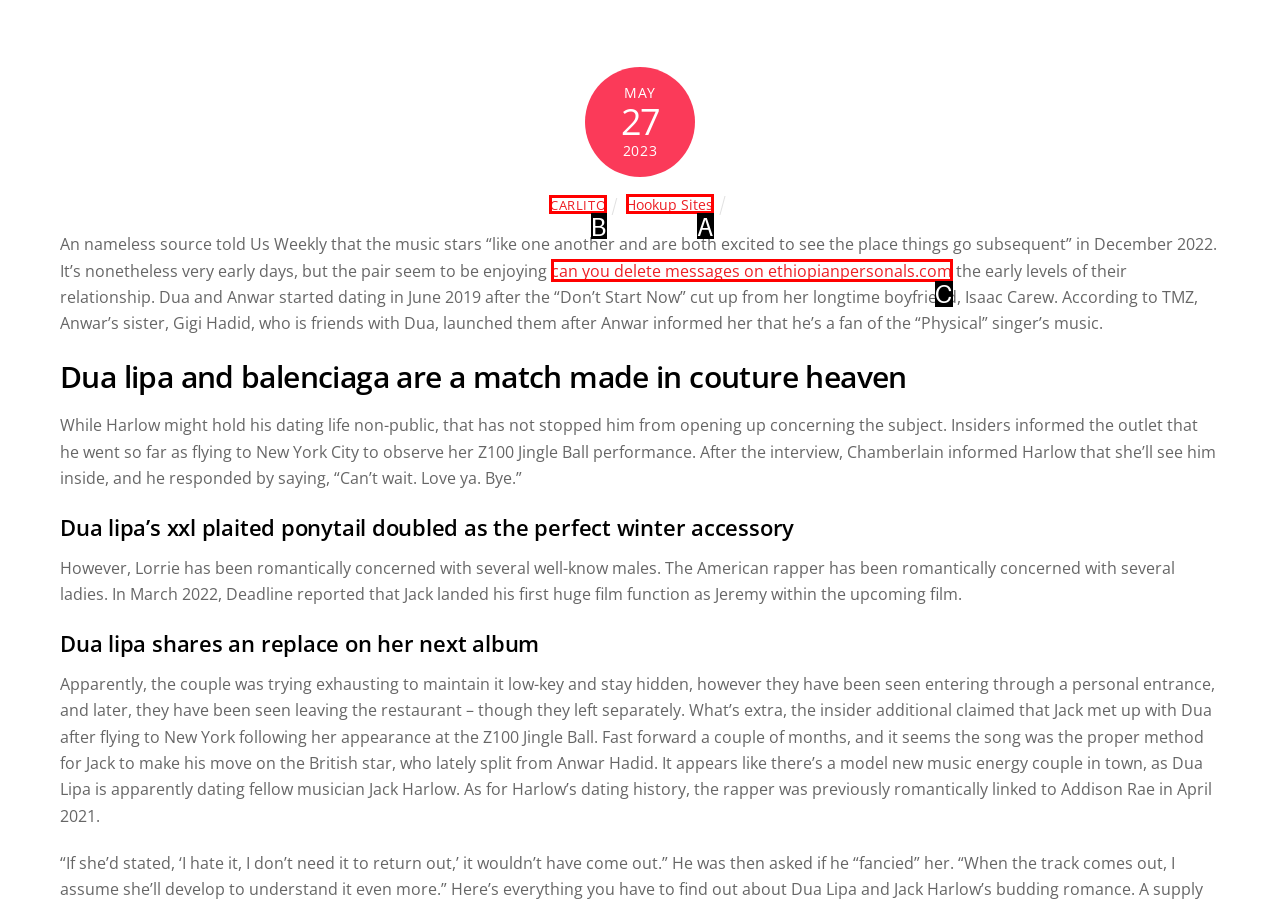Choose the letter that best represents the description: Hookup Sites. Answer with the letter of the selected choice directly.

A